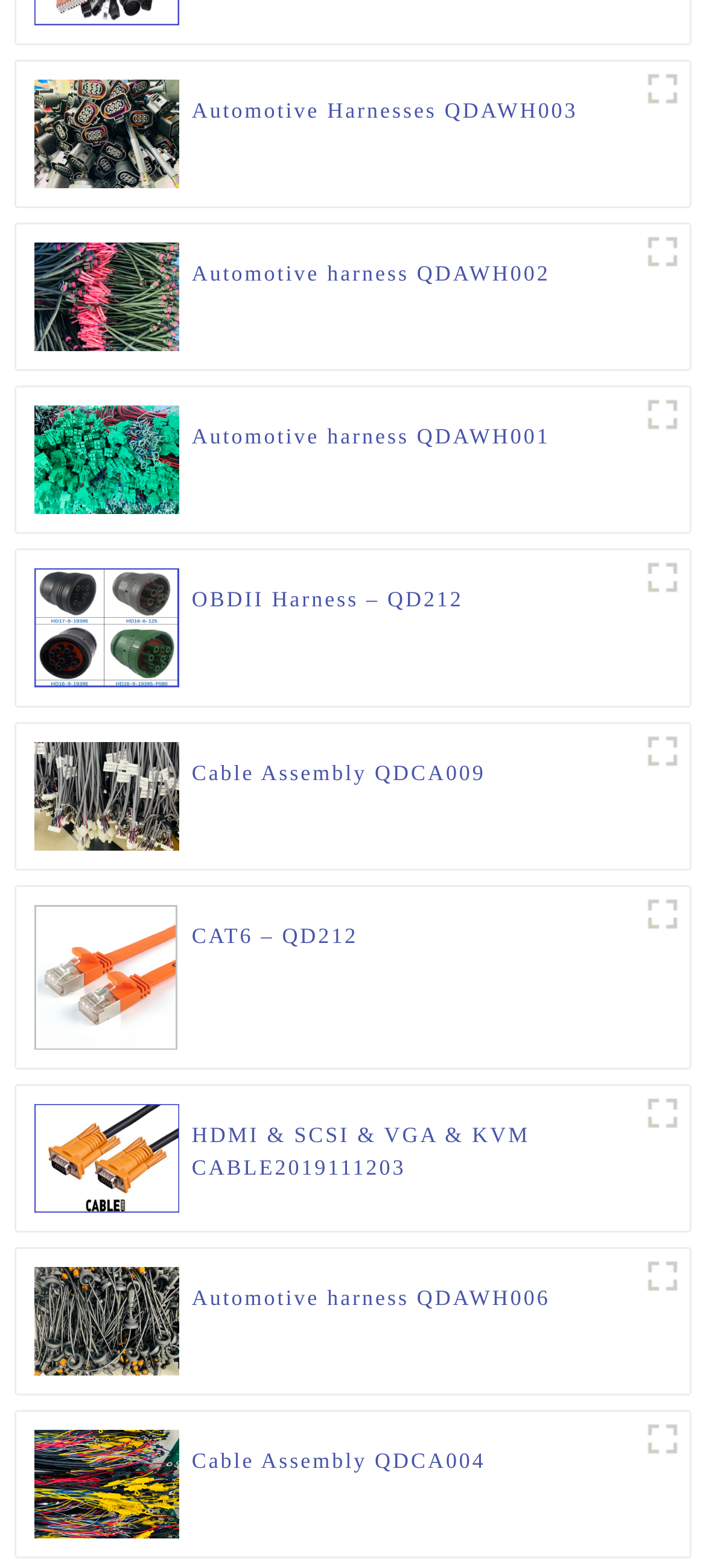What is the model number of the OBDII Harness?
Look at the image and respond with a one-word or short phrase answer.

QD212